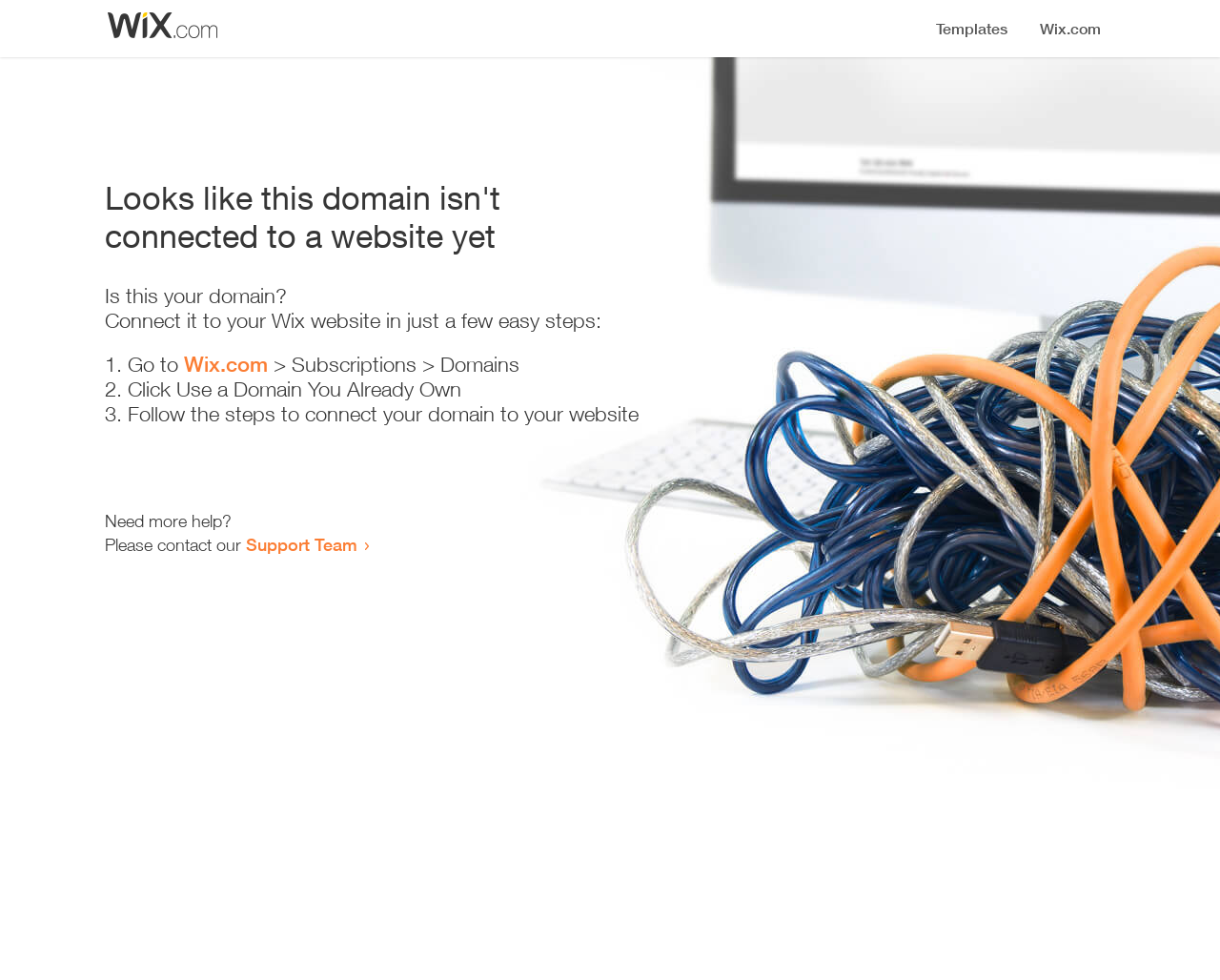Identify and extract the main heading from the webpage.

Looks like this domain isn't
connected to a website yet